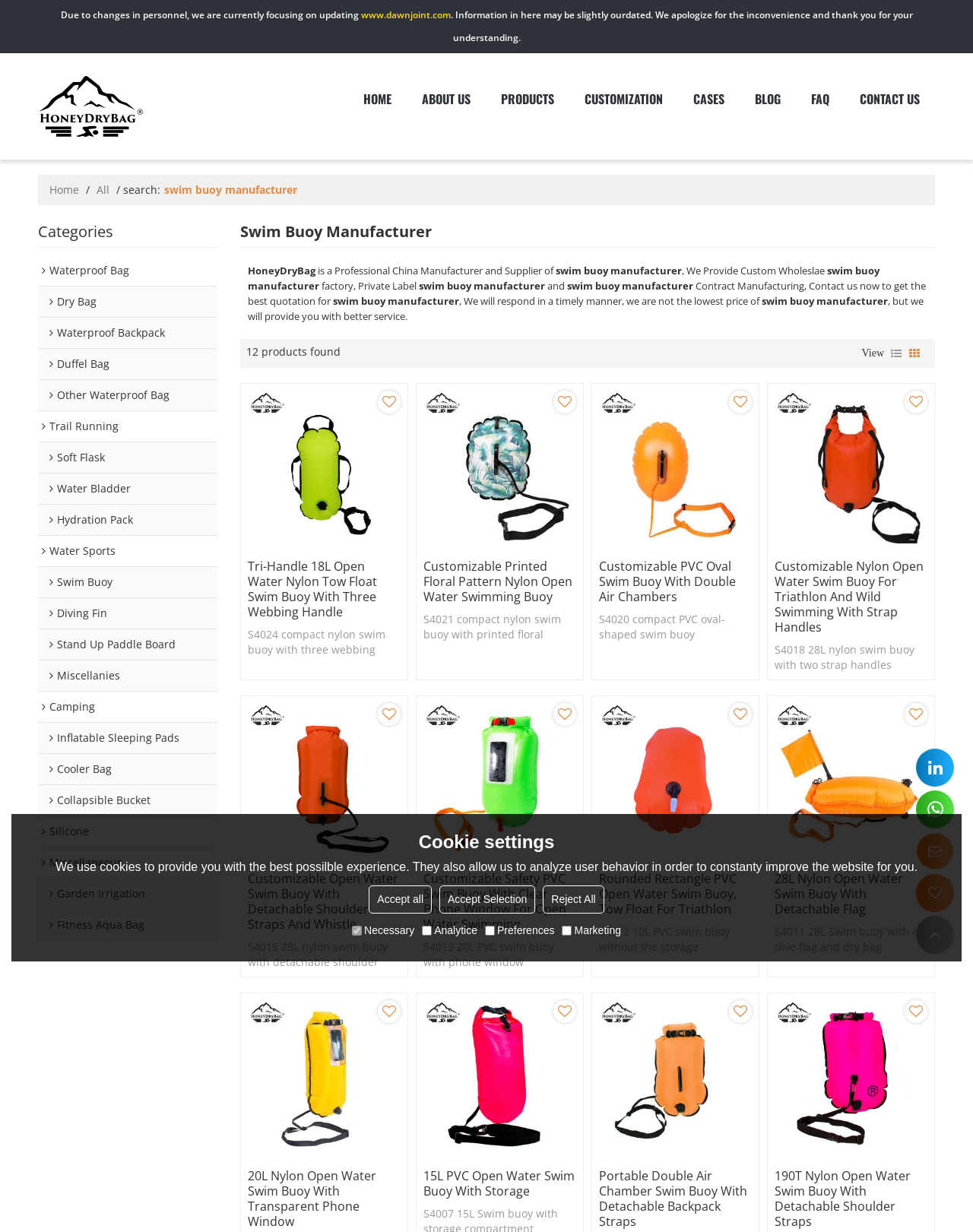Using the element description About Us, predict the bounding box coordinates for the UI element. Provide the coordinates in (top-left x, top-left y, bottom-right x, bottom-right y) format with values ranging from 0 to 1.

[0.434, 0.068, 0.484, 0.093]